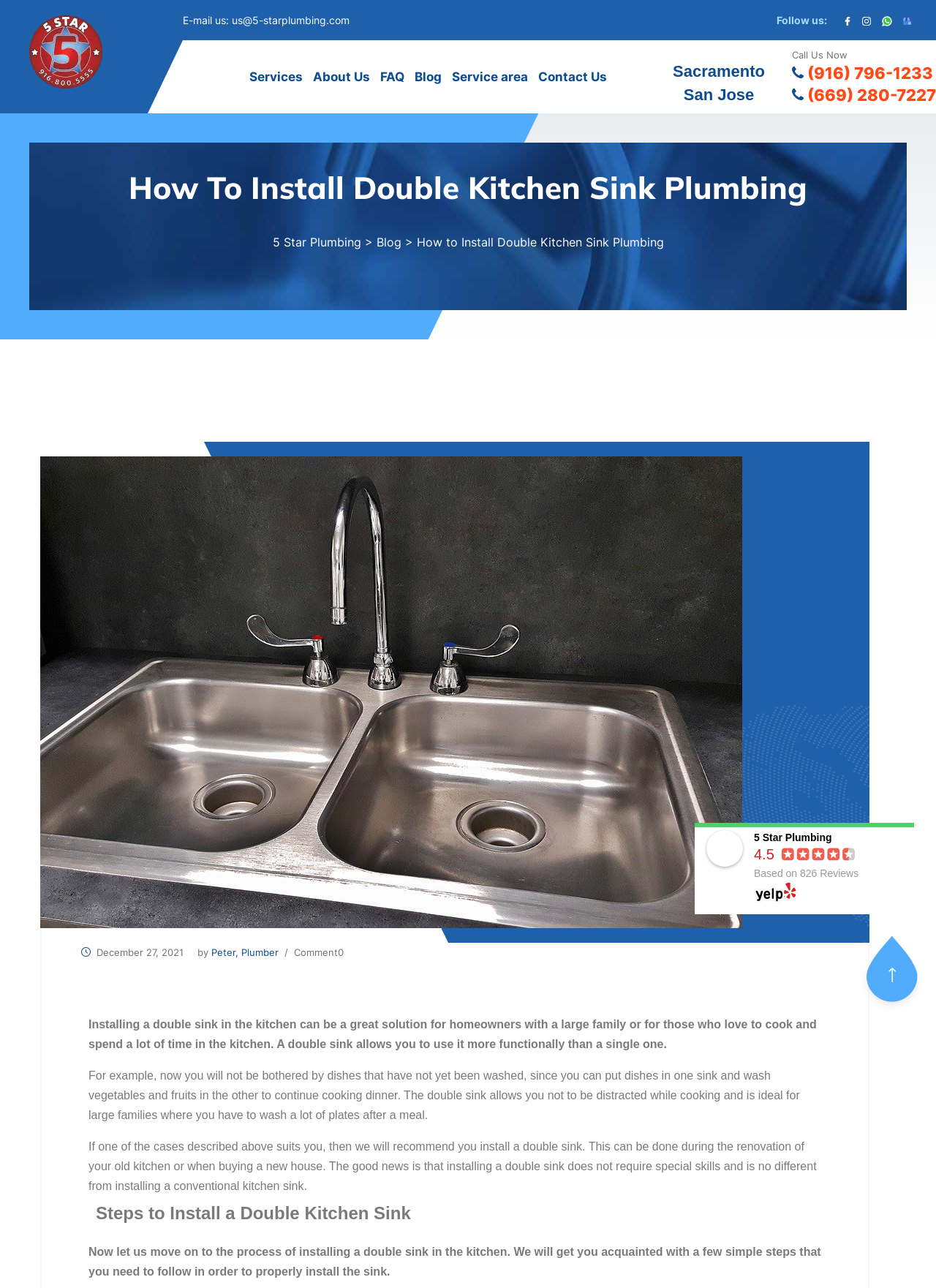How many phone numbers are listed? Look at the image and give a one-word or short phrase answer.

2